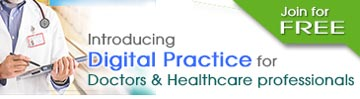Provide your answer in a single word or phrase: 
What is the focus of the digital platform?

Managing practices